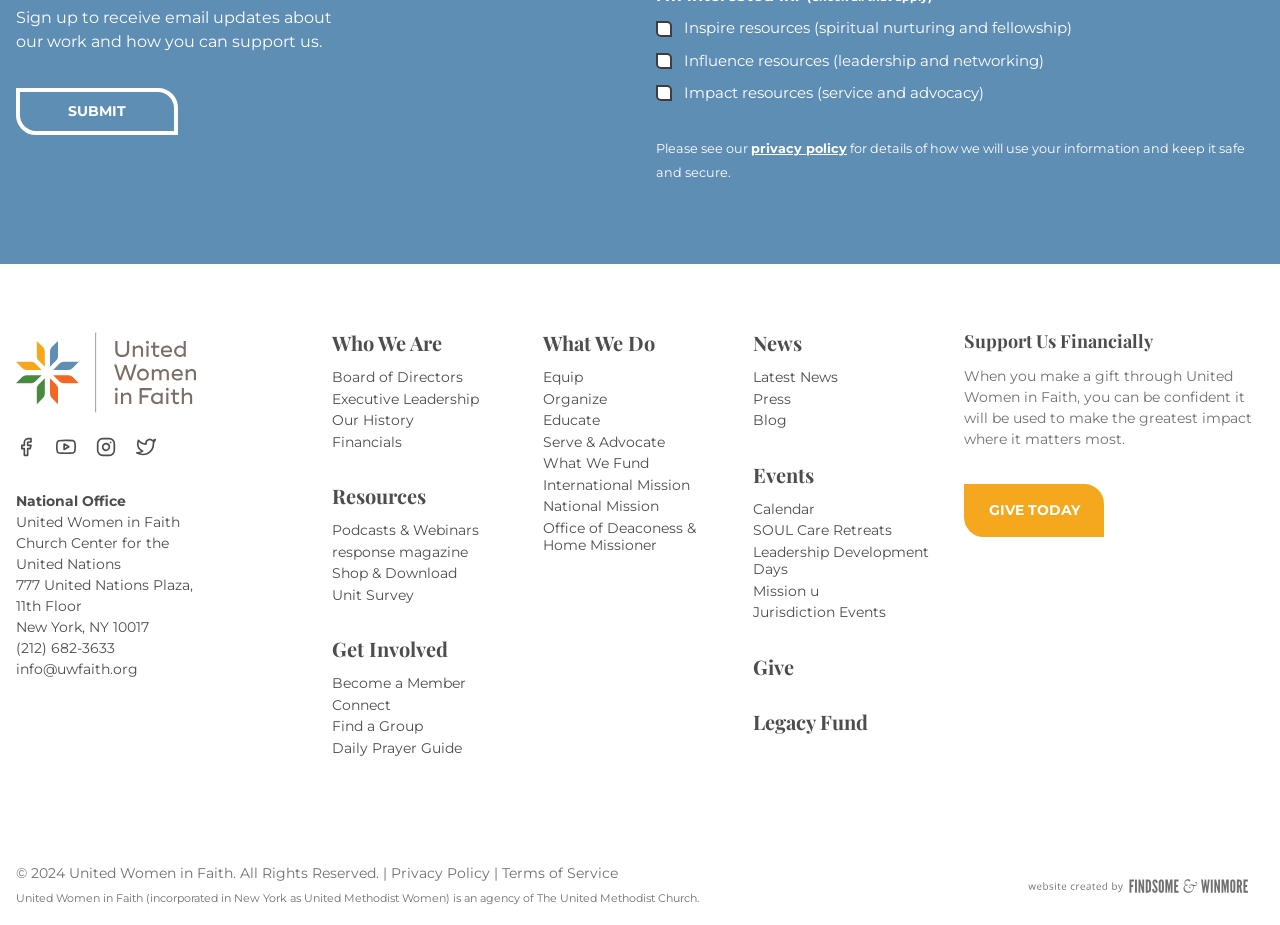What is the address of the National Office?
Using the visual information, respond with a single word or phrase.

777 United Nations Plaza, 11th Floor, New York, NY 10017